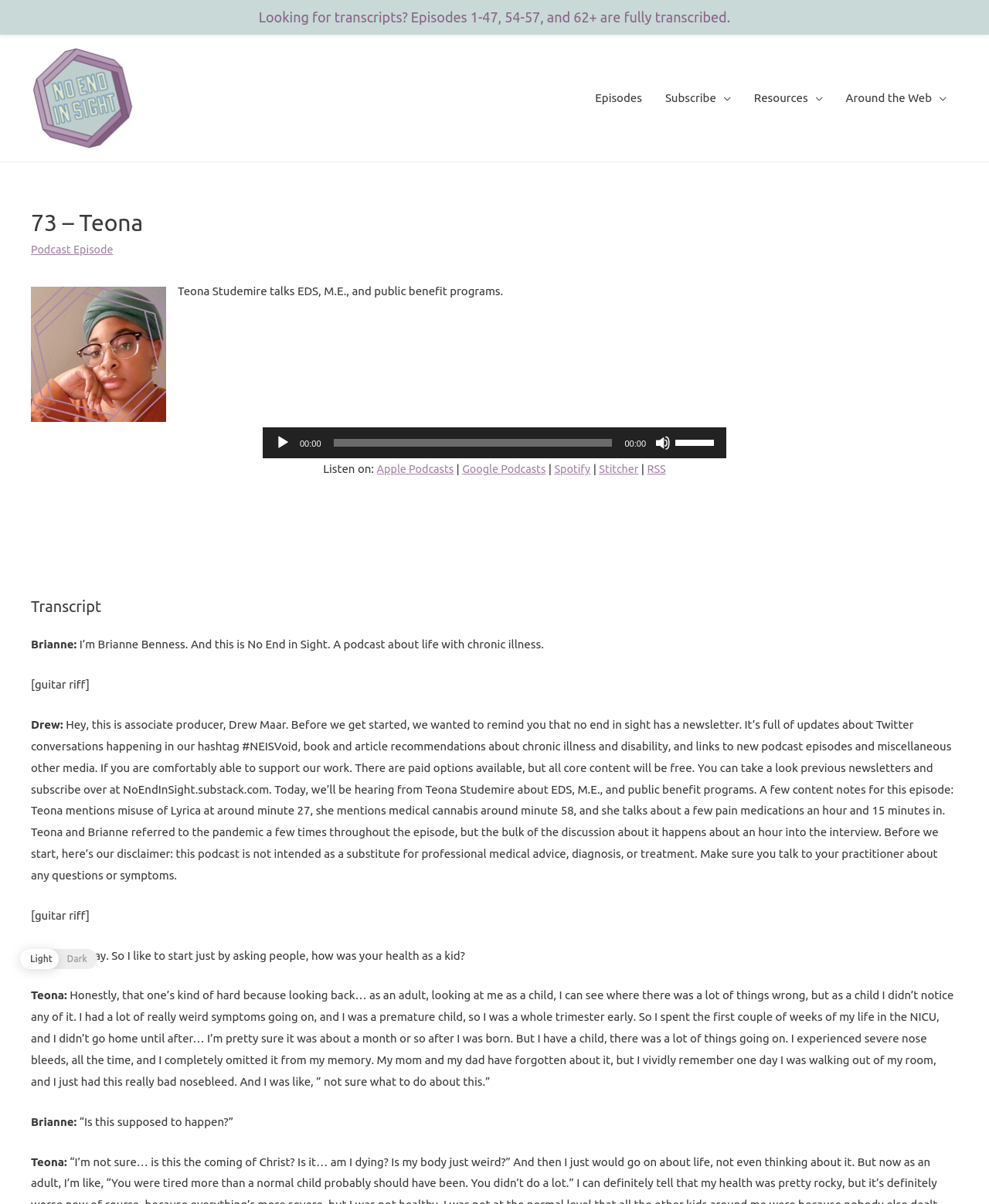Please identify the bounding box coordinates of the element's region that needs to be clicked to fulfill the following instruction: "Click the 'Subscribe' link". The bounding box coordinates should consist of four float numbers between 0 and 1, i.e., [left, top, right, bottom].

[0.661, 0.062, 0.751, 0.1]